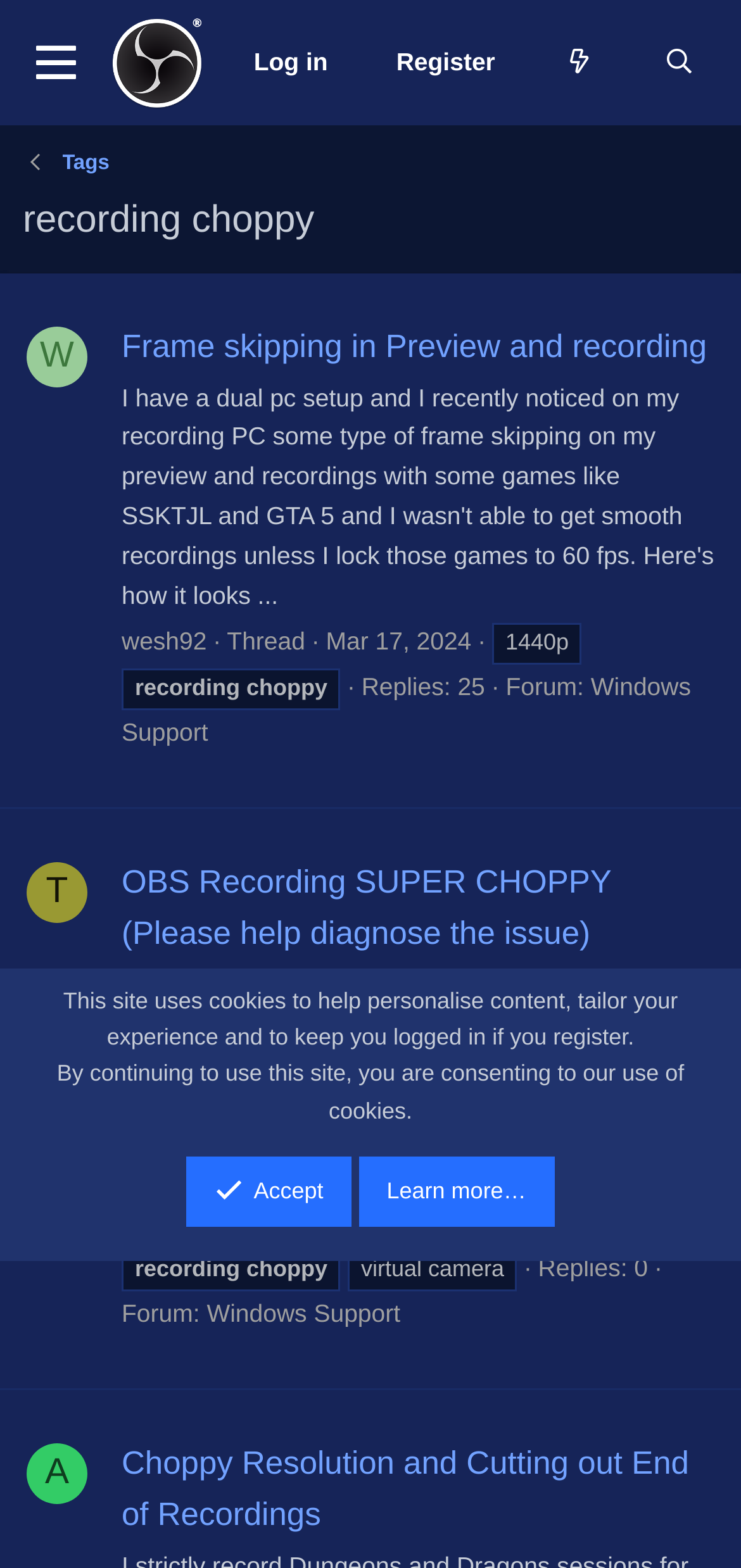How many replies does the first thread have?
Examine the image closely and answer the question with as much detail as possible.

I looked at the first thread and found the text 'Replies: 25' below the thread title. This indicates that the thread has 25 replies.